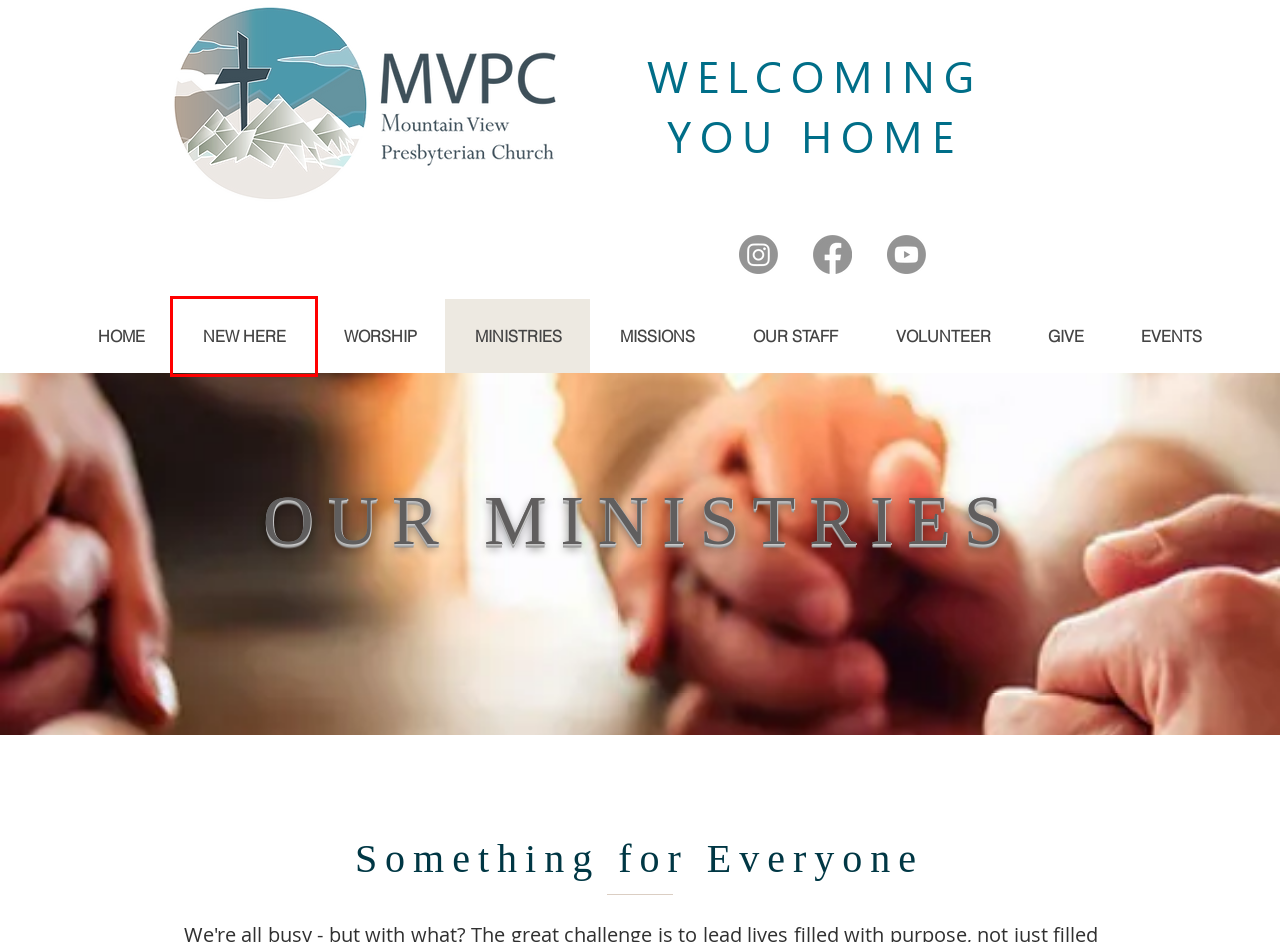With the provided screenshot showing a webpage and a red bounding box, determine which webpage description best fits the new page that appears after clicking the element inside the red box. Here are the options:
A. CALENDAR | myMVPC
B. Faith & Family | Mountain View Presbyterian Church | United States
C. WORSHIP | myMVPC
D. OUR STAFF | myMVPC
E. NEW HERE | myMVPC
F. VOLUNTEER | myMVPC
G. MISSIONS | myMVPC
H. GIVE | myMVPC

E